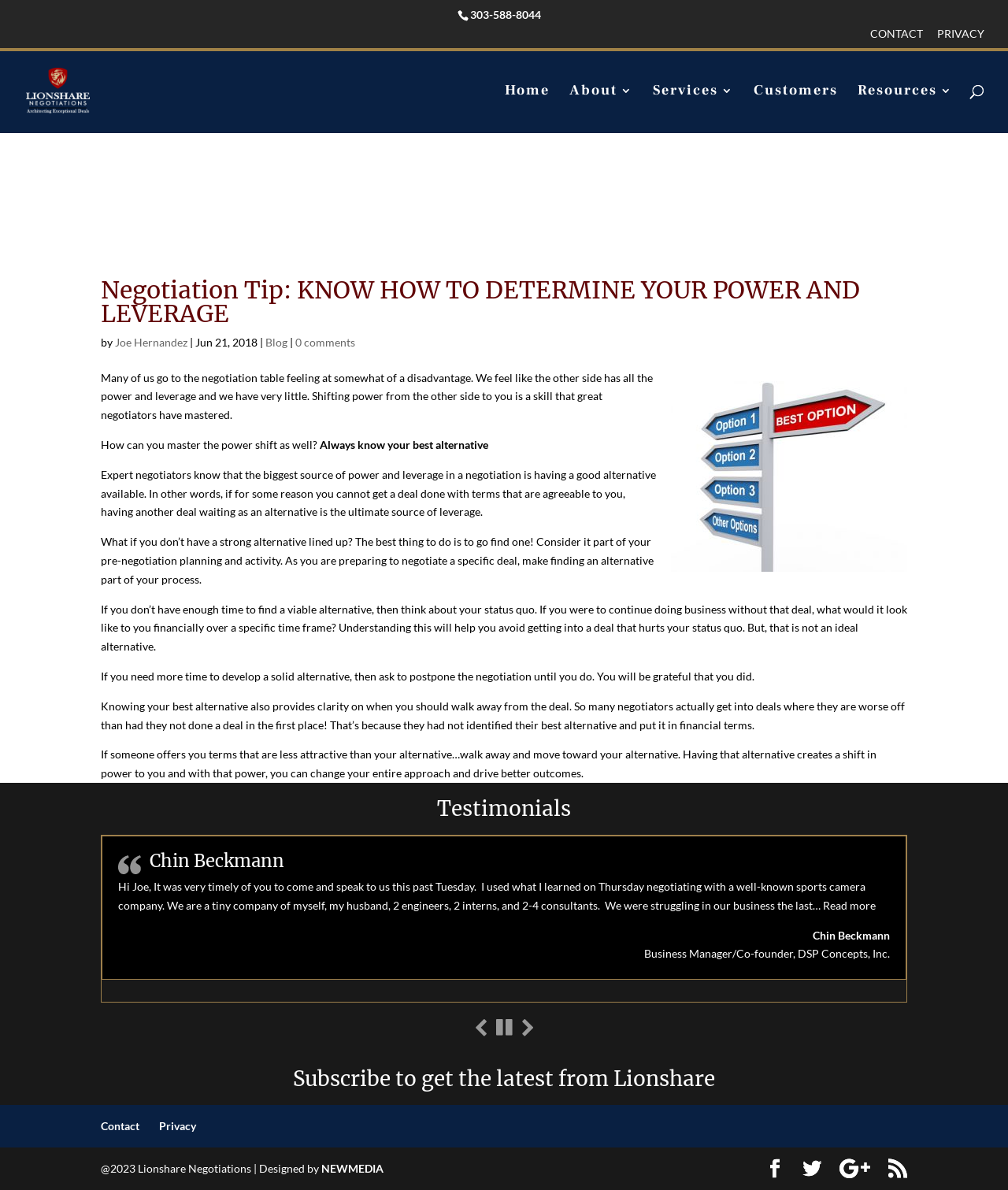Please identify the bounding box coordinates of the region to click in order to complete the task: "Contact us". The coordinates must be four float numbers between 0 and 1, specified as [left, top, right, bottom].

[0.863, 0.024, 0.916, 0.04]